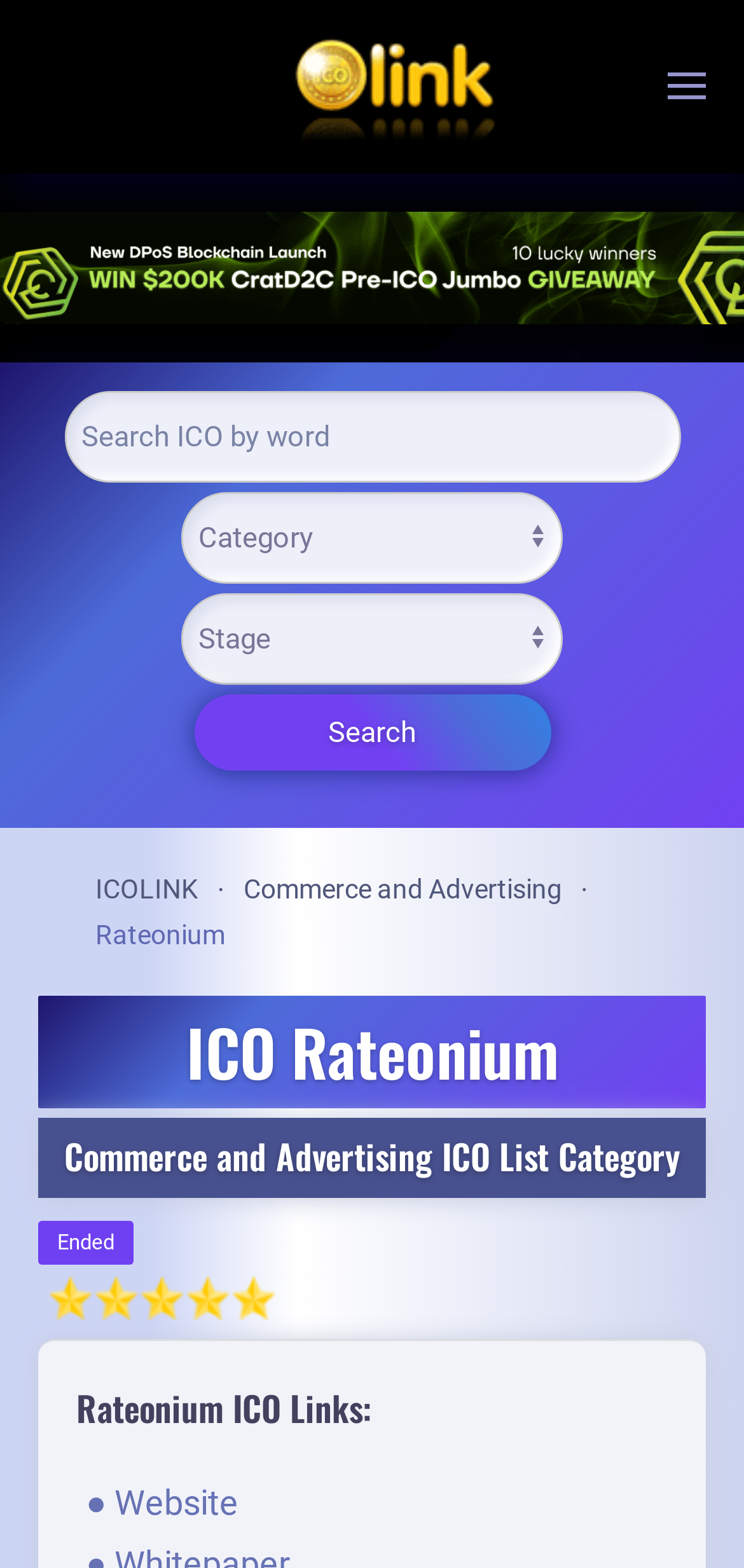How many search filters are available?
Answer the question with as much detail as possible.

I counted the number of comboboxes above the 'Search' button, which are 'Category' and 'Type', and found that there are 2 search filters available.